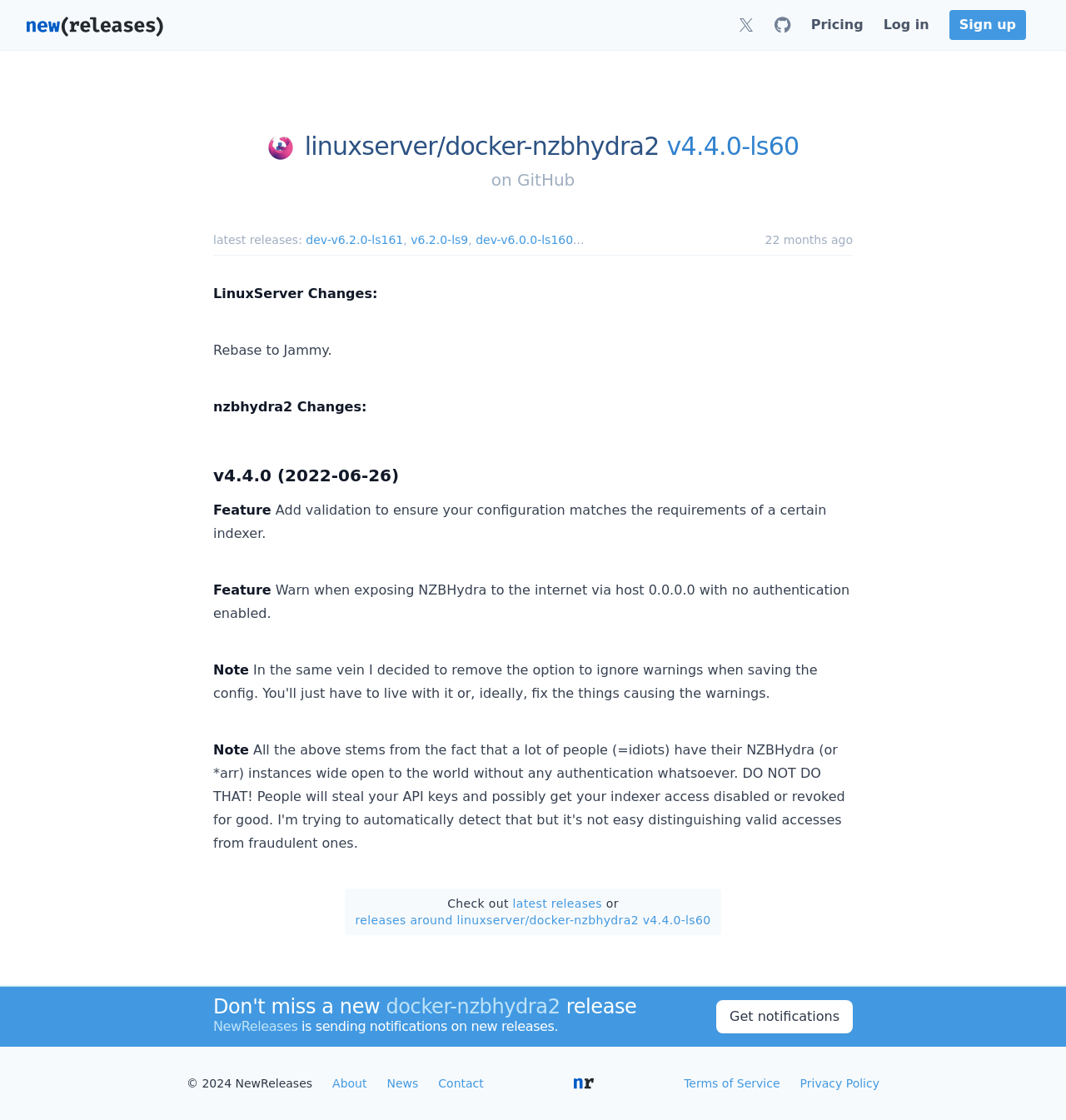Please identify the bounding box coordinates of the element's region that should be clicked to execute the following instruction: "View latest releases". The bounding box coordinates must be four float numbers between 0 and 1, i.e., [left, top, right, bottom].

[0.287, 0.208, 0.378, 0.22]